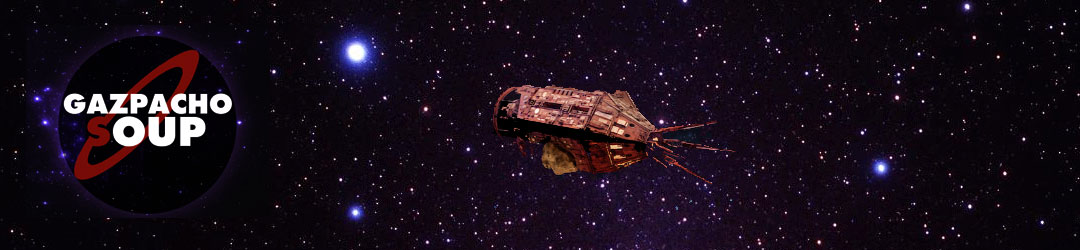What is the title displayed in the emblem?
Give a detailed response to the question by analyzing the screenshot.

The caption clearly states that the bold title 'GAZPACHO SOUP' is prominently displayed within a circular emblem on the left side of the image, creating a striking contrast against the dark space backdrop.